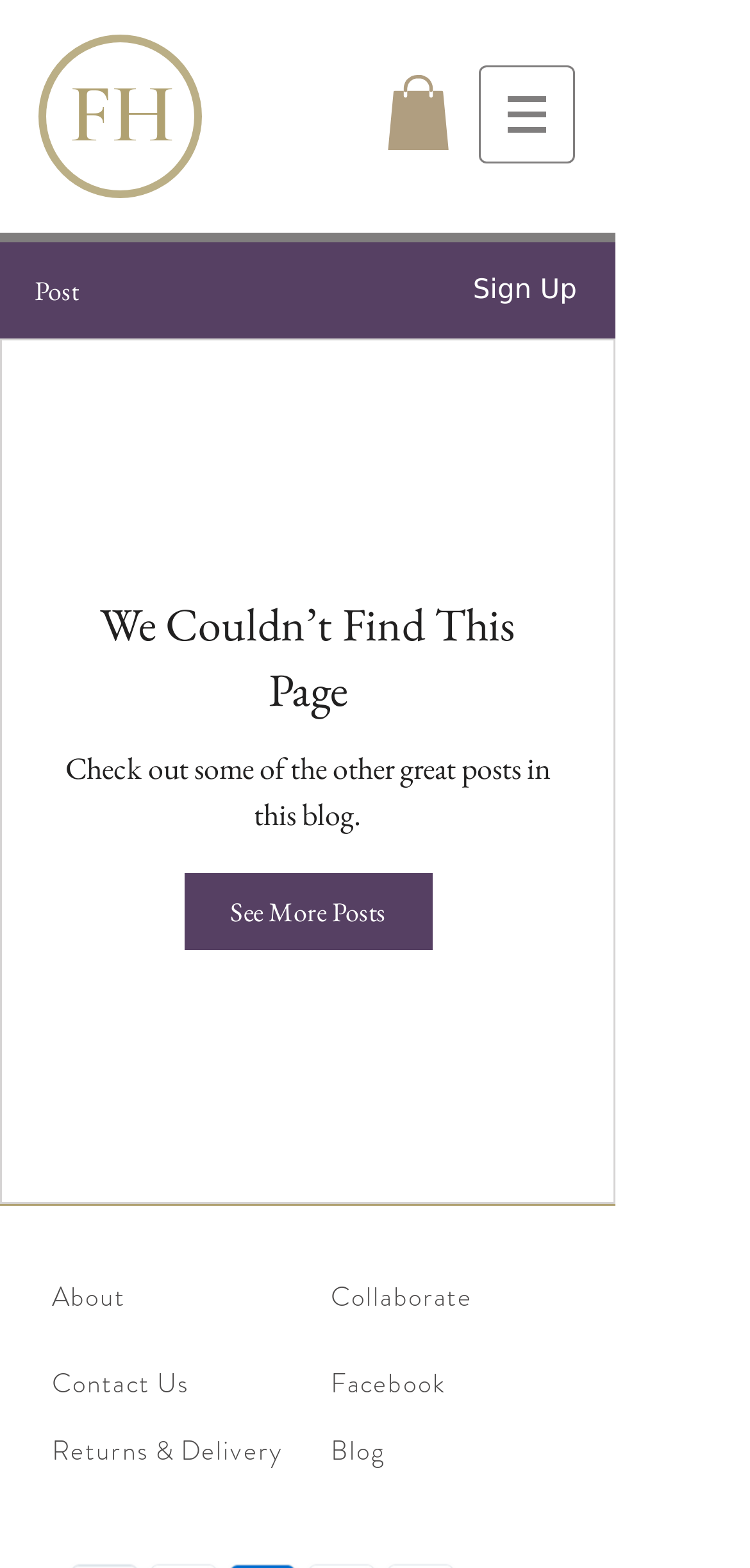Determine the coordinates of the bounding box for the clickable area needed to execute this instruction: "See more posts".

[0.245, 0.557, 0.576, 0.606]